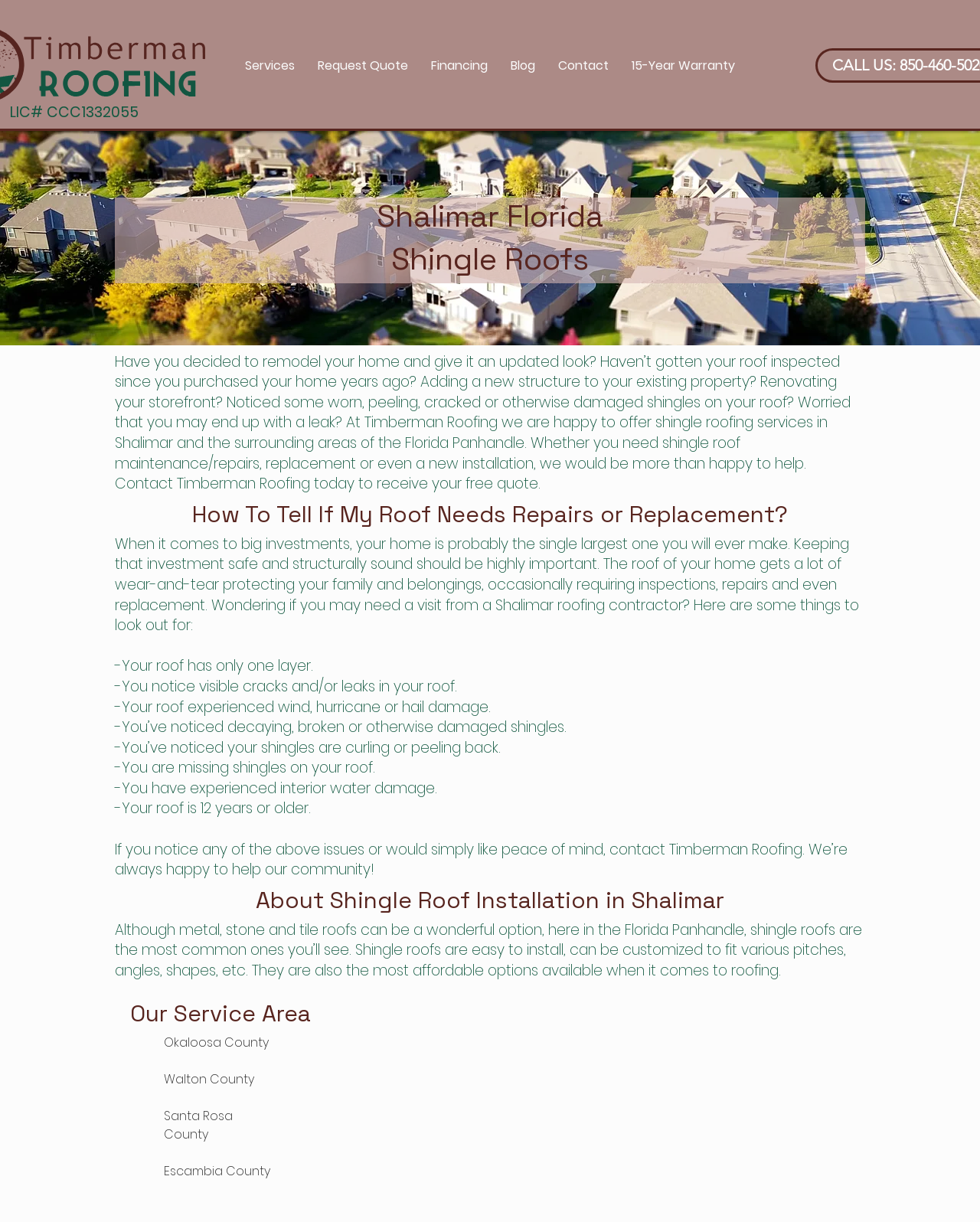Using the description "Request Quote", locate and provide the bounding box of the UI element.

[0.312, 0.044, 0.428, 0.063]